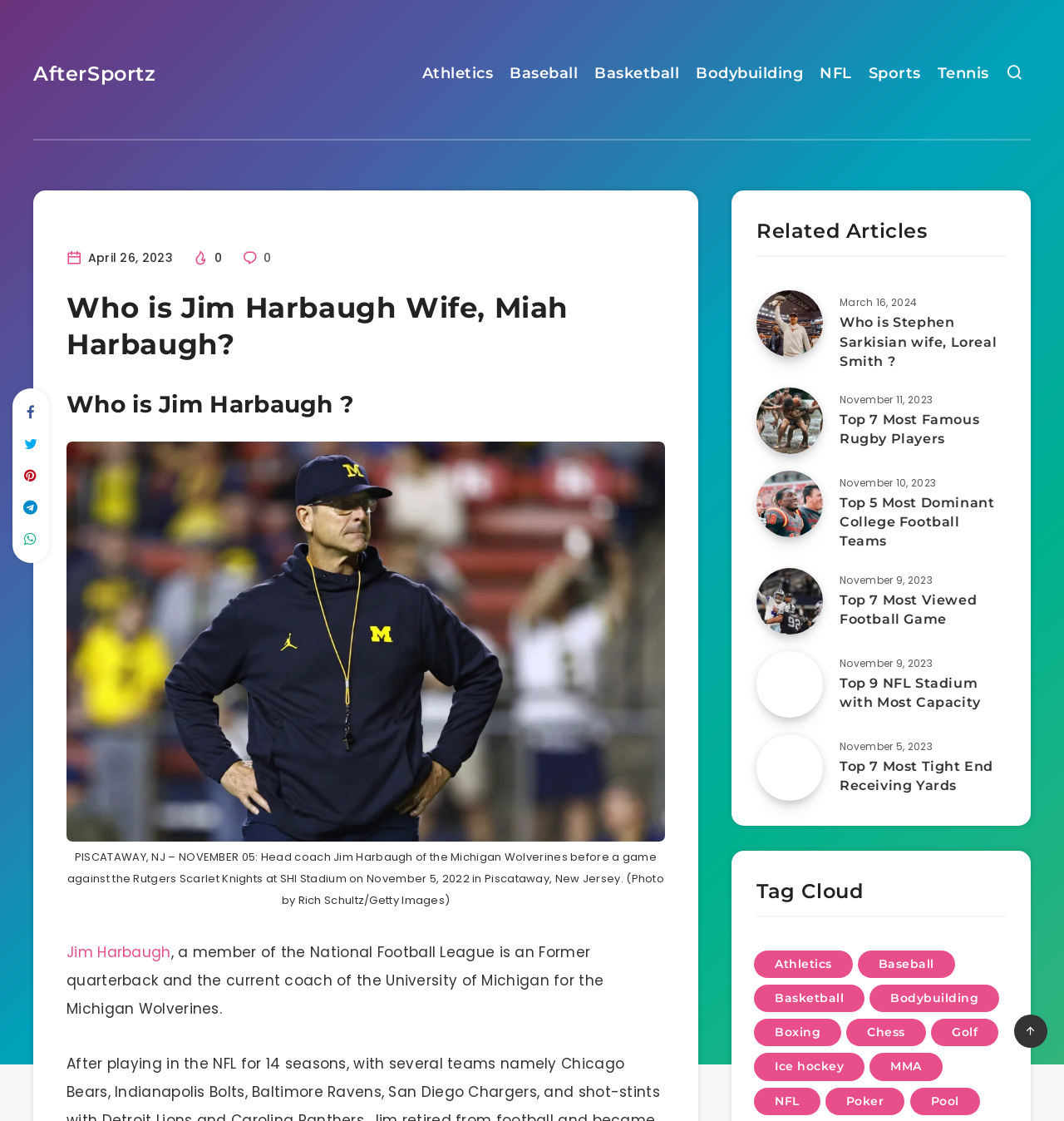Please indicate the bounding box coordinates for the clickable area to complete the following task: "Read more about 'Top 7 Most Viewed Football Game'". The coordinates should be specified as four float numbers between 0 and 1, i.e., [left, top, right, bottom].

[0.711, 0.506, 0.773, 0.566]